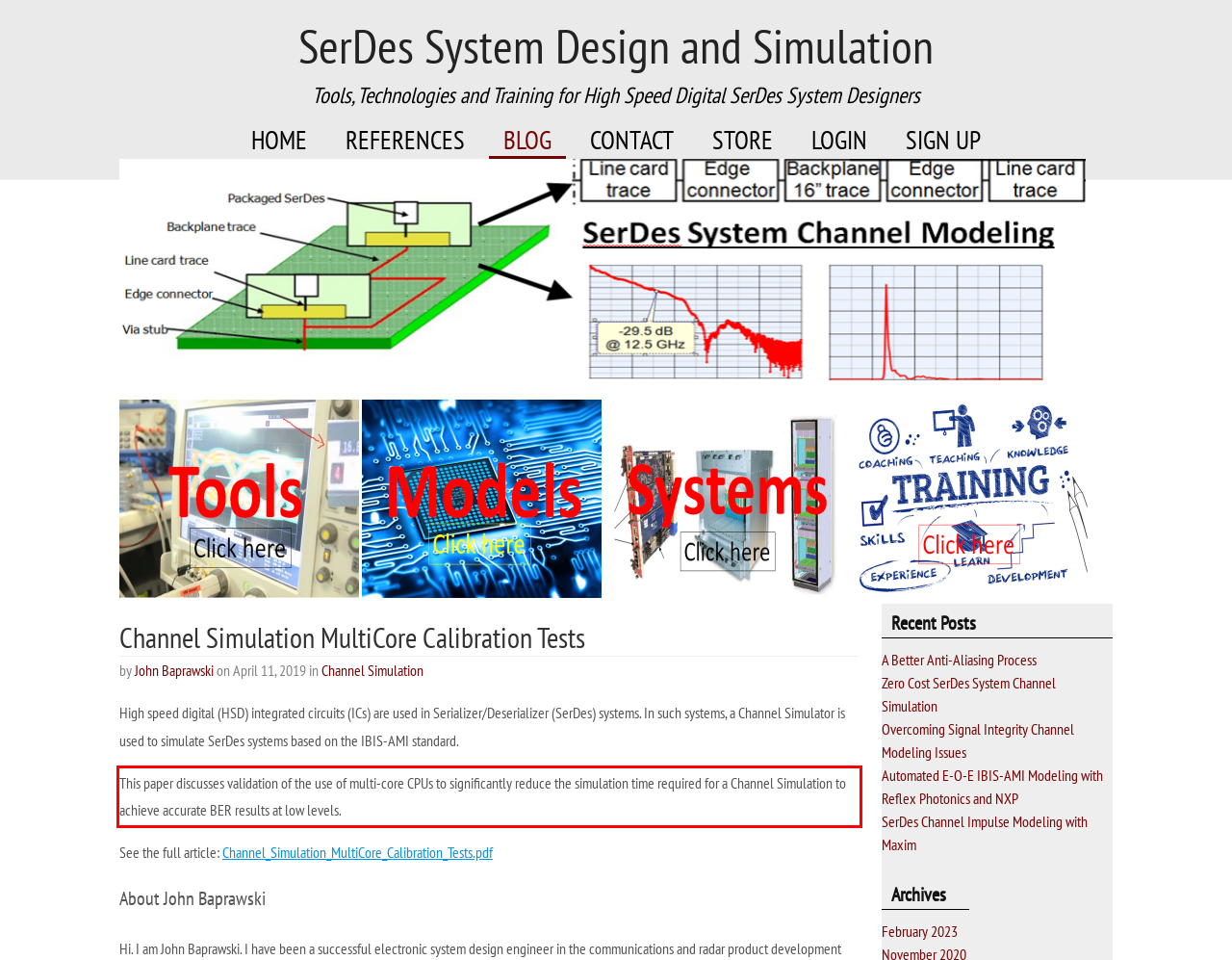Within the screenshot of the webpage, there is a red rectangle. Please recognize and generate the text content inside this red bounding box.

This paper discusses validation of the use of multi-core CPUs to significantly reduce the simulation time required for a Channel Simulation to achieve accurate BER results at low levels.